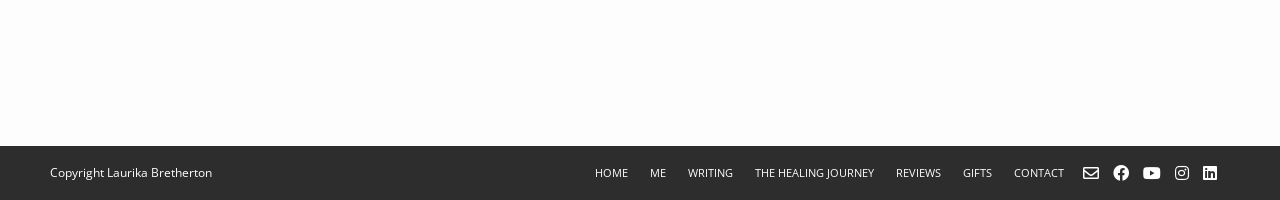Find and indicate the bounding box coordinates of the region you should select to follow the given instruction: "check reviews".

[0.695, 0.815, 0.741, 0.91]